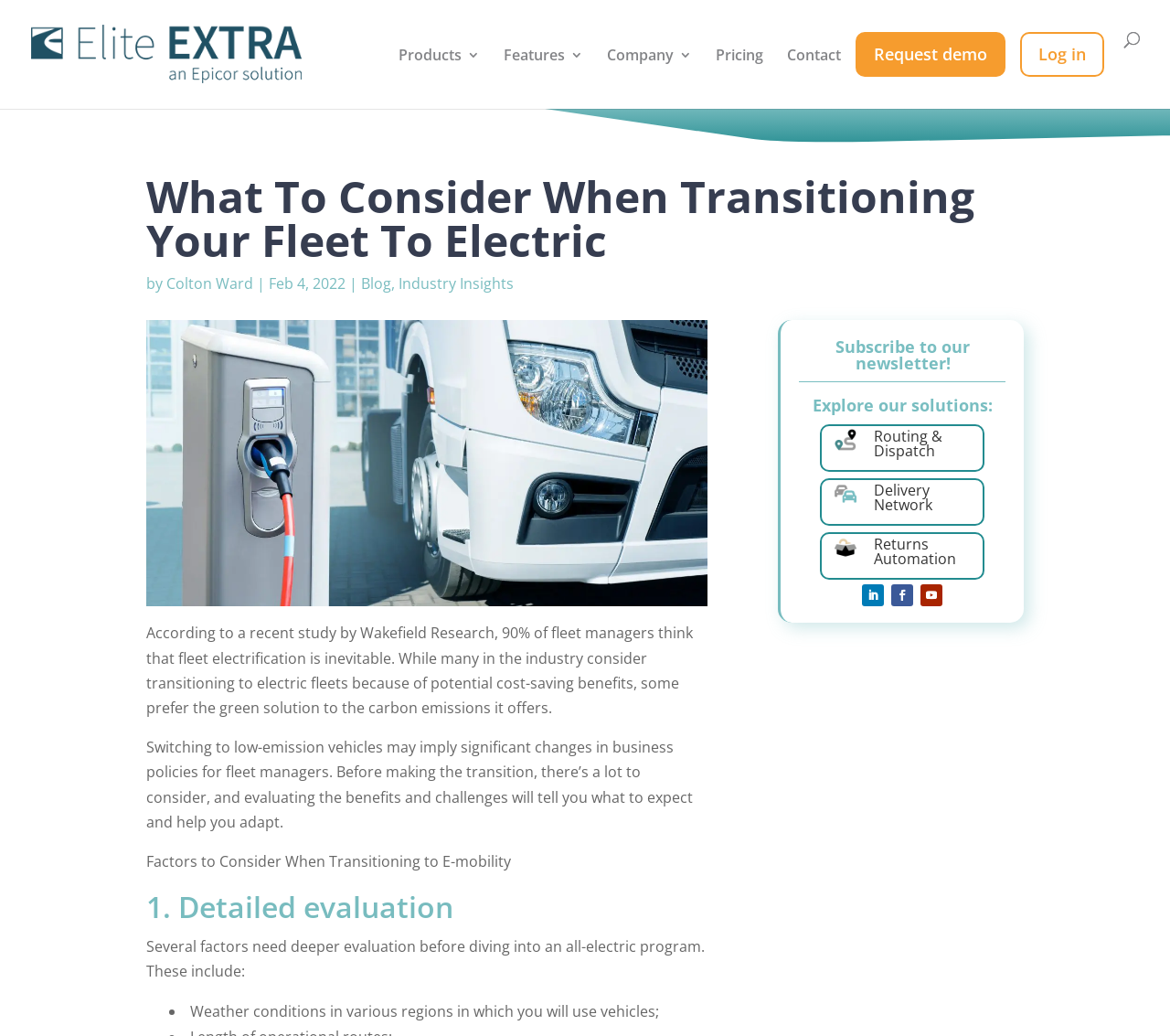Can you find the bounding box coordinates for the element that needs to be clicked to execute this instruction: "Learn how your comment data is processed"? The coordinates should be given as four float numbers between 0 and 1, i.e., [left, top, right, bottom].

None